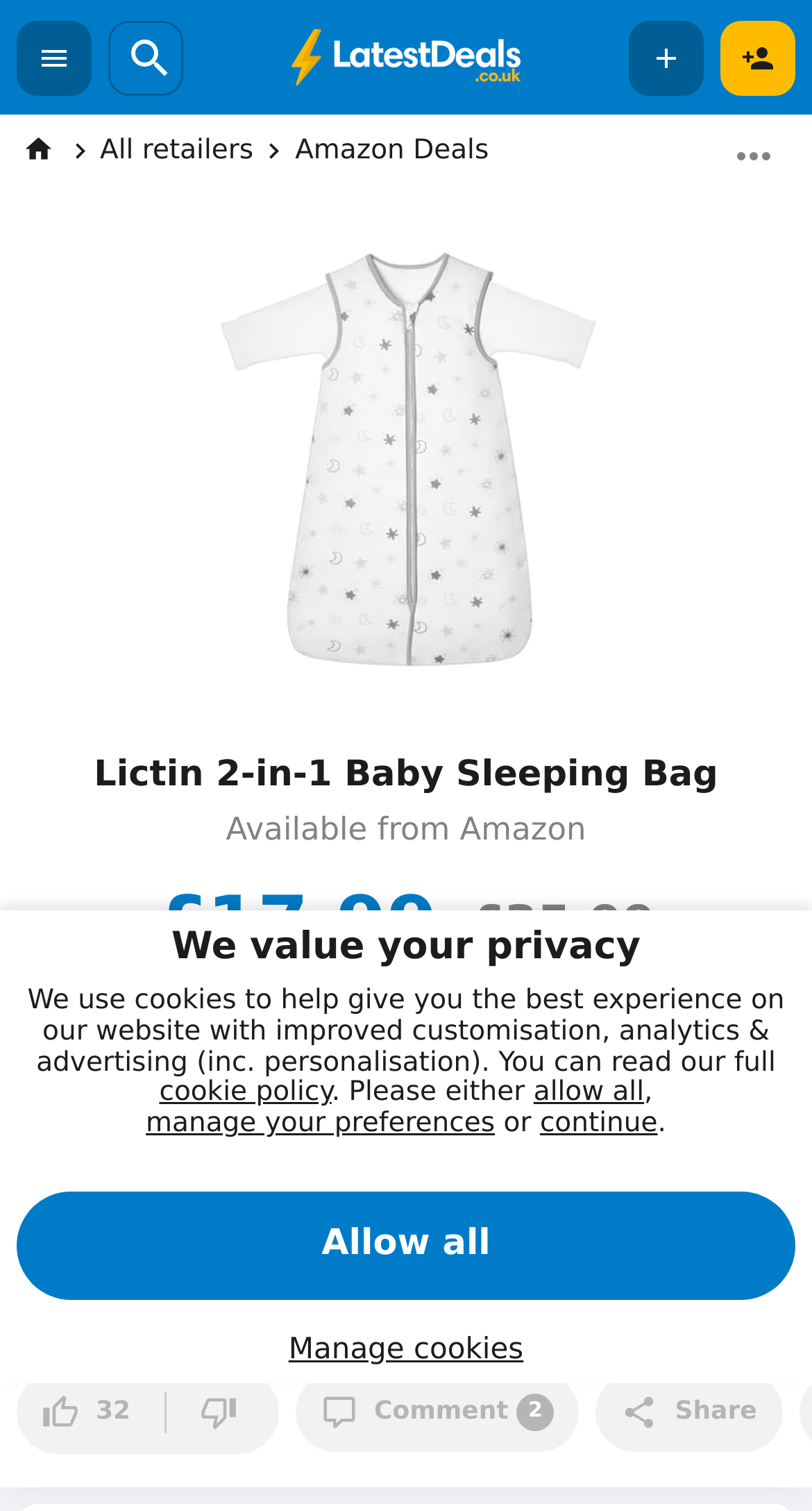Locate the heading on the webpage and return its text.

Lictin 2-in-1 Baby Sleeping Bag